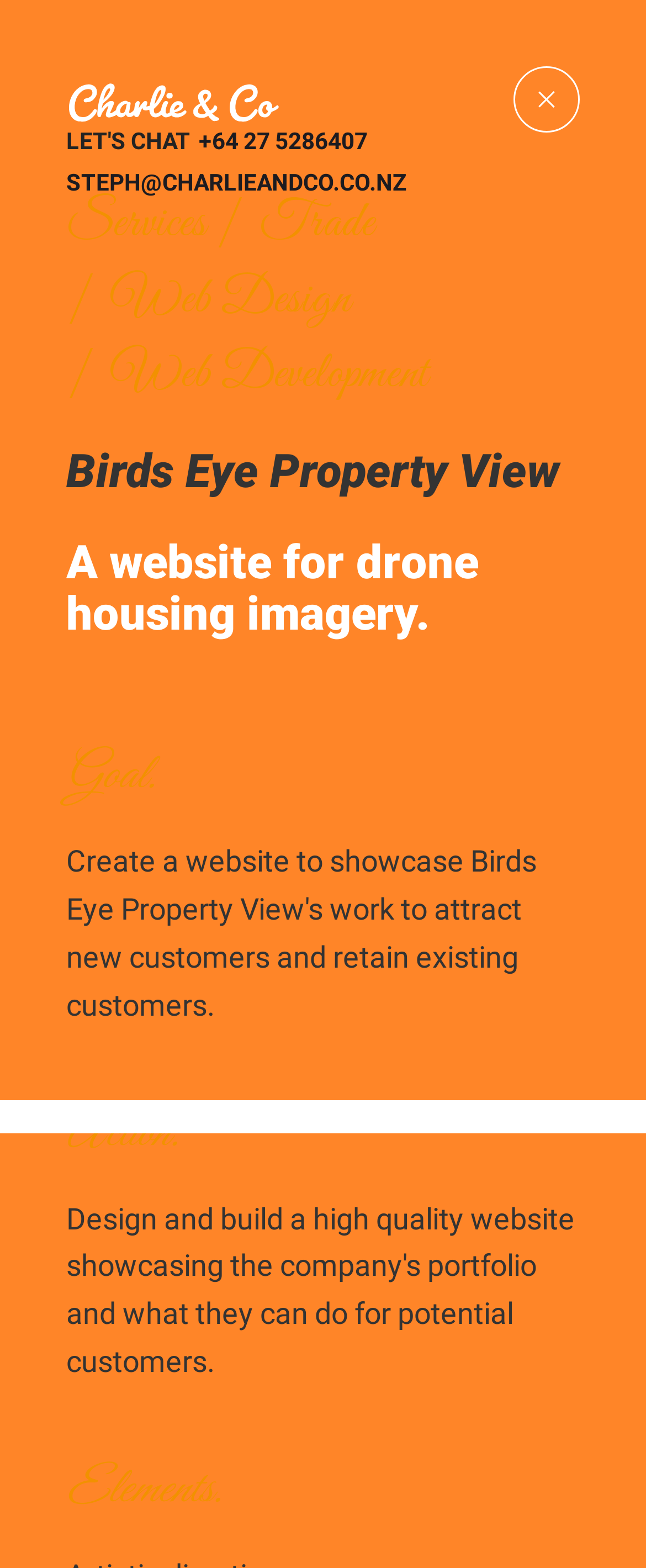Provide a one-word or brief phrase answer to the question:
What is the company's email address?

STEPH@CHARLIEANDCO.CO.NZ